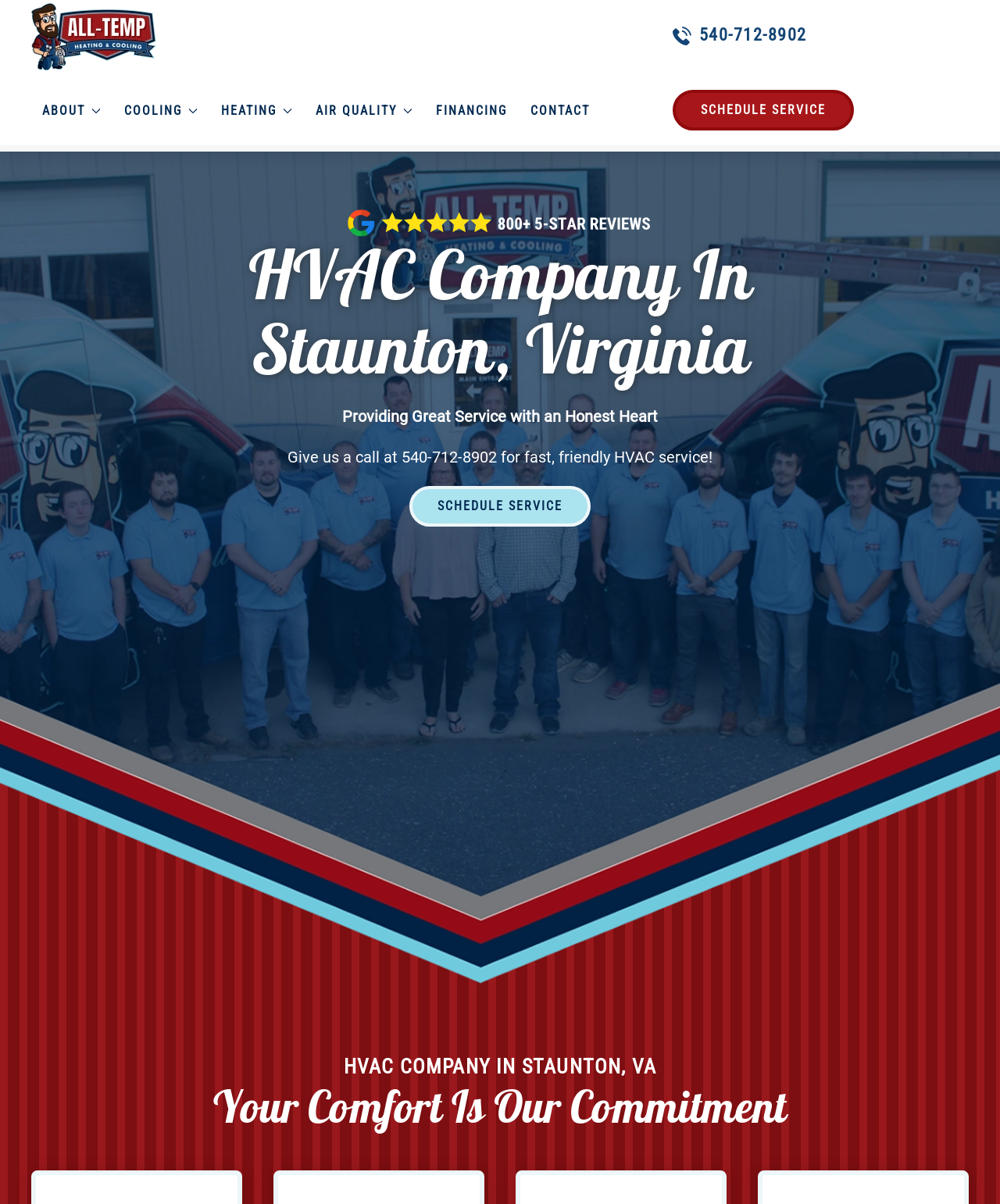Bounding box coordinates are specified in the format (top-left x, top-left y, bottom-right x, bottom-right y). All values are floating point numbers bounded between 0 and 1. Please provide the bounding box coordinate of the region this sentence describes: GET A QUOTE

None